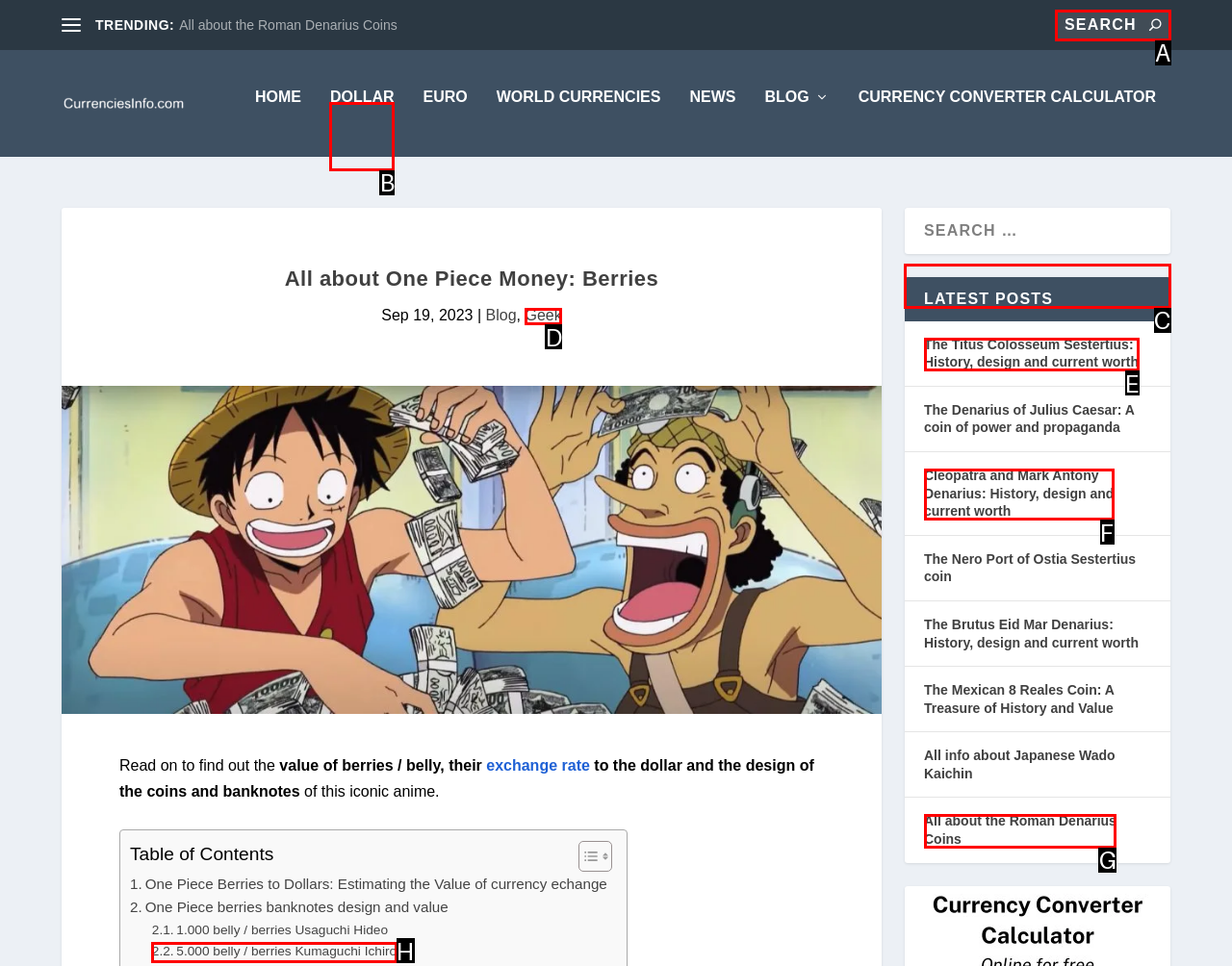Which letter corresponds to the correct option to complete the task: Explore the latest posts?
Answer with the letter of the chosen UI element.

C